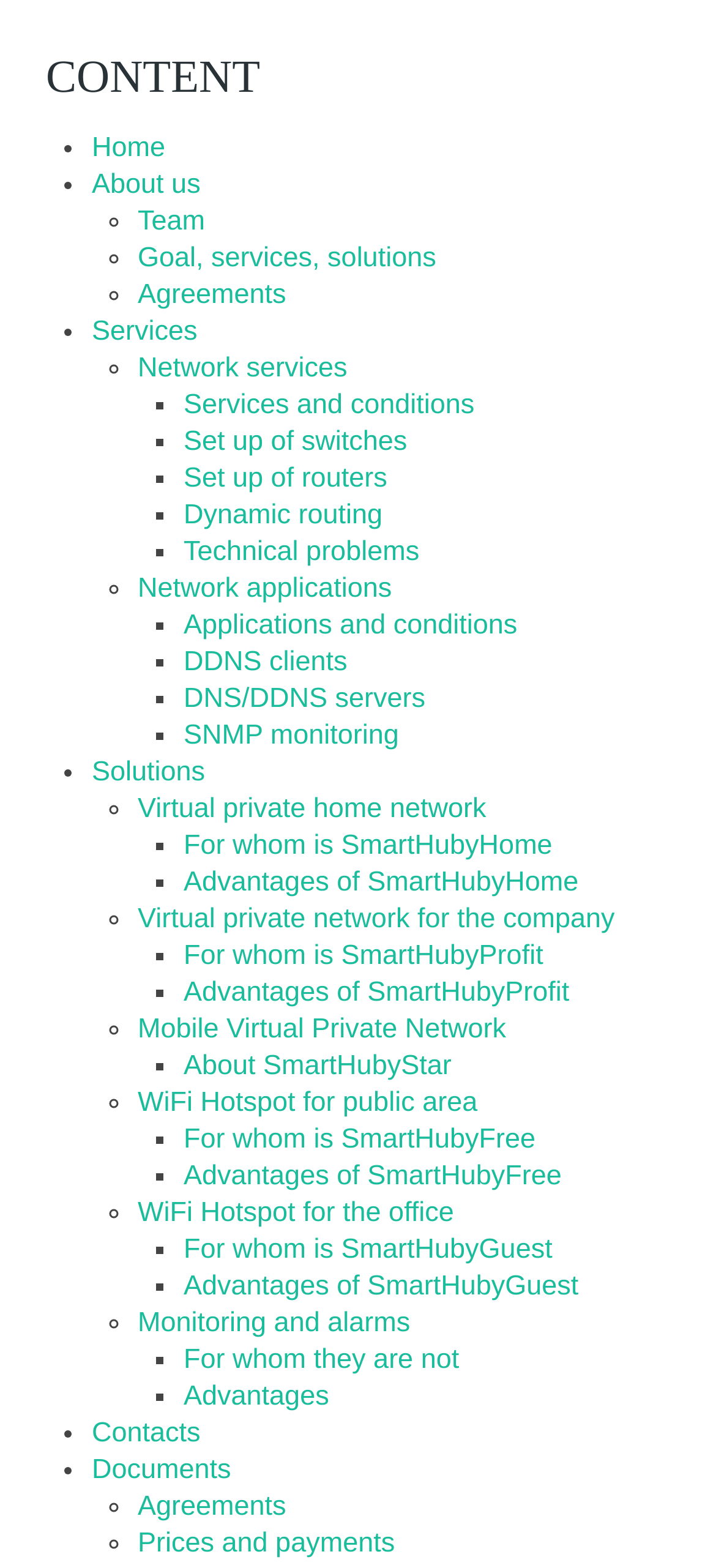Please find the bounding box for the UI element described by: "Agreements".

[0.192, 0.178, 0.4, 0.198]